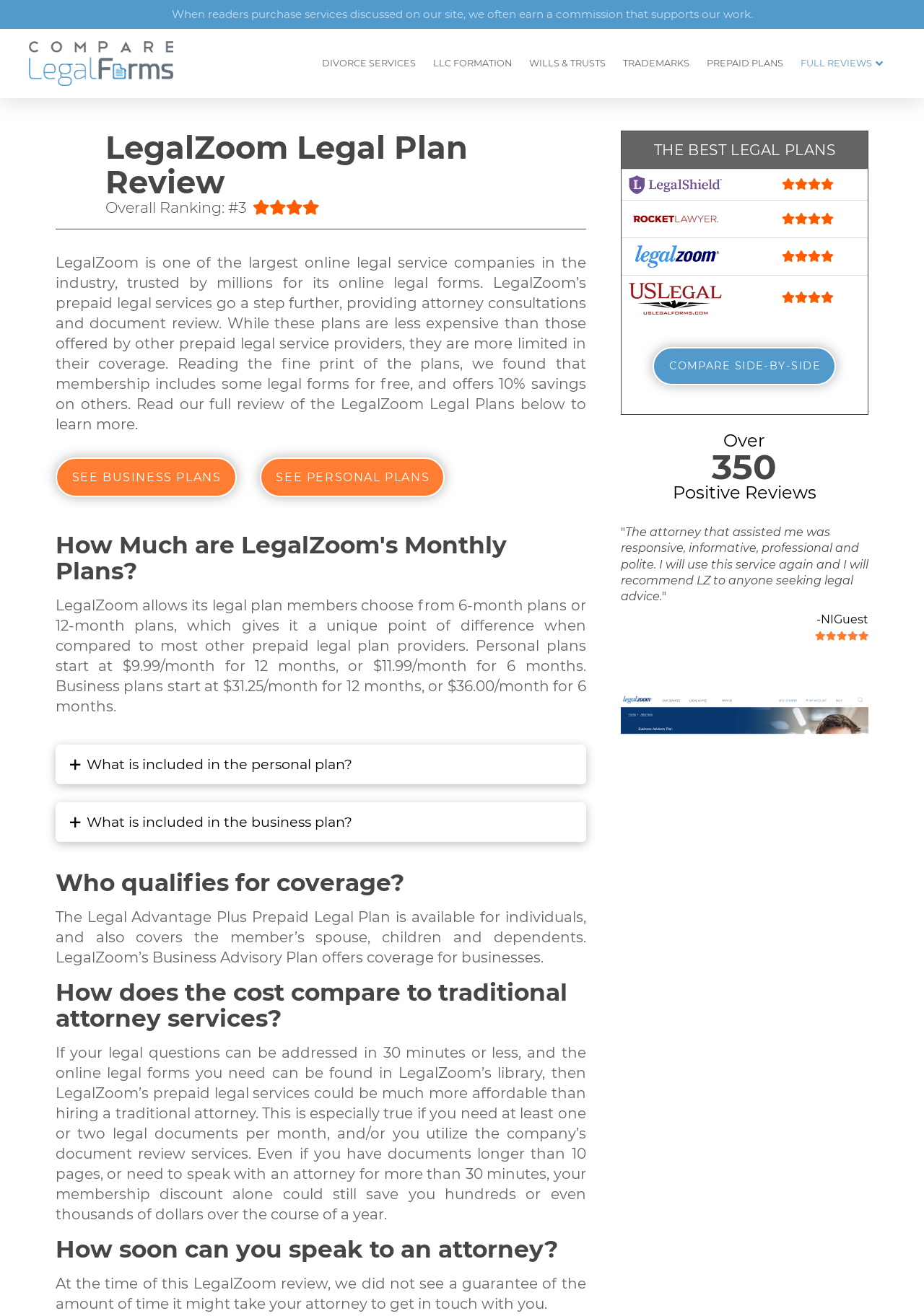Reply to the question with a single word or phrase:
What is the purpose of the tabs 'What is included in the personal plan?' and 'What is included in the business plan?'?

To provide plan details